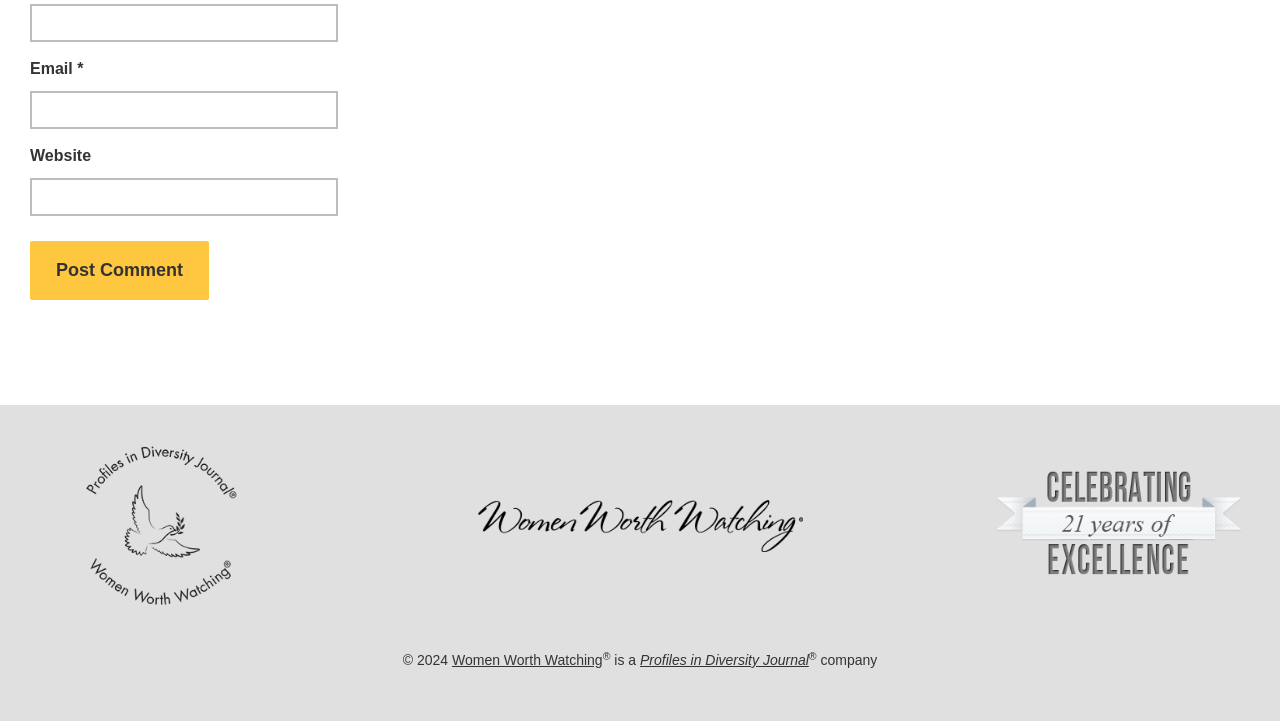Locate the bounding box coordinates of the element that needs to be clicked to carry out the instruction: "Check the copyright information". The coordinates should be given as four float numbers ranging from 0 to 1, i.e., [left, top, right, bottom].

[0.315, 0.904, 0.353, 0.926]